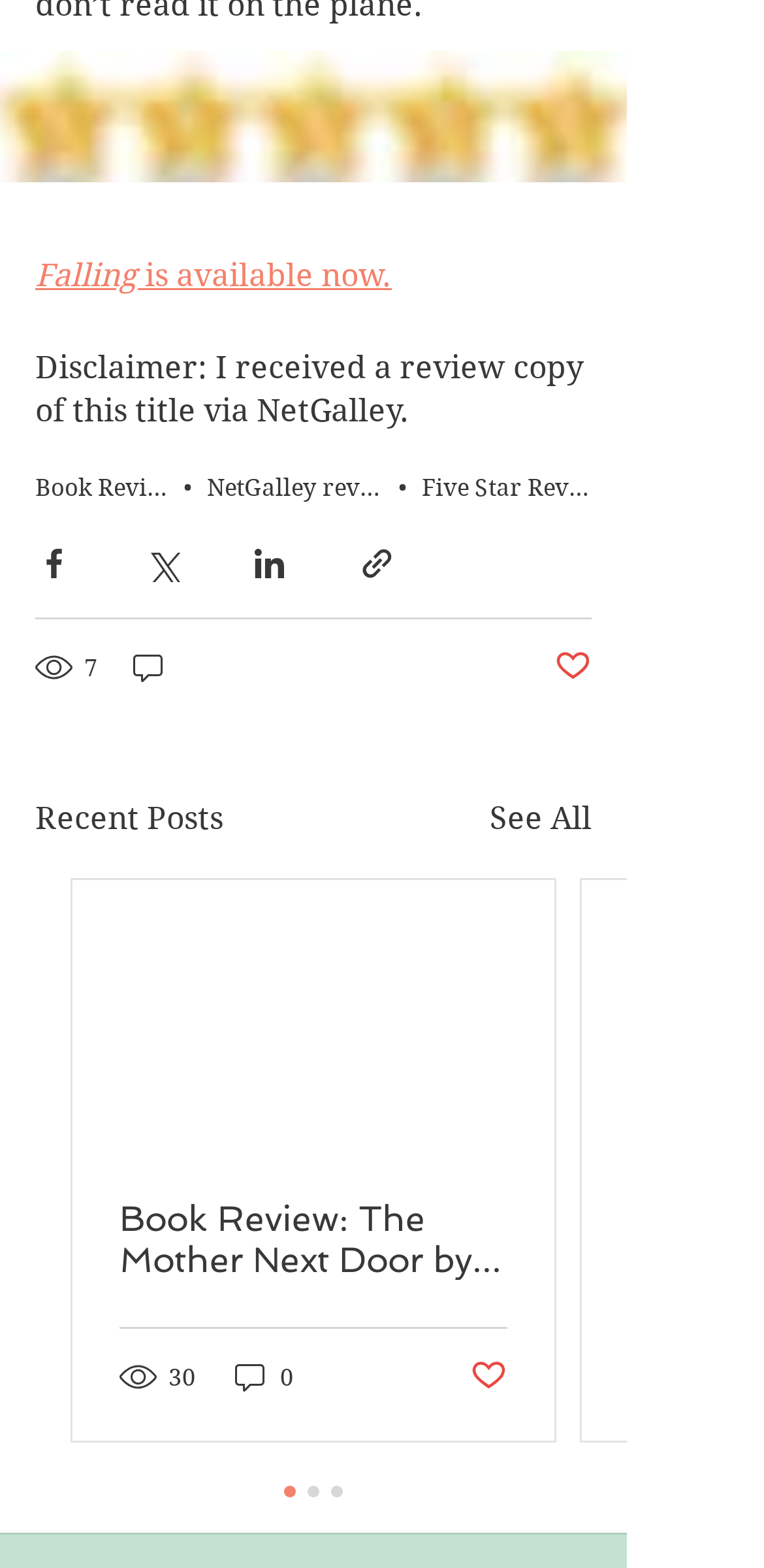Please provide the bounding box coordinates for the UI element as described: "parent_node: Below Header". The coordinates must be four floats between 0 and 1, represented as [left, top, right, bottom].

None